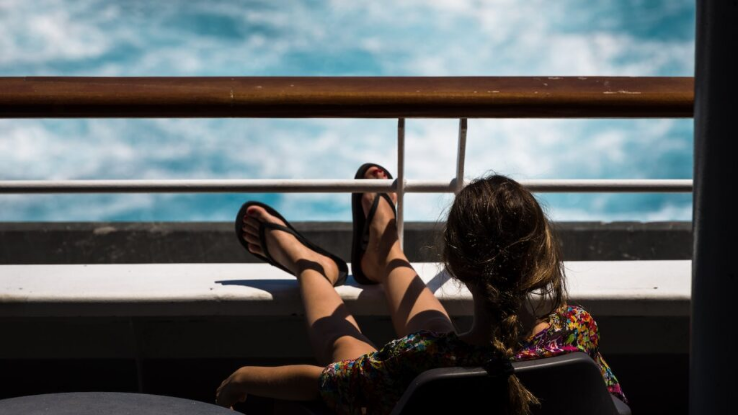Could you please study the image and provide a detailed answer to the question:
What is the color of the sea in the background?

The caption describes the backdrop as showcasing the stunning turquoise sea, suggesting a warm, sunny day, perfect for enjoying the outdoors.